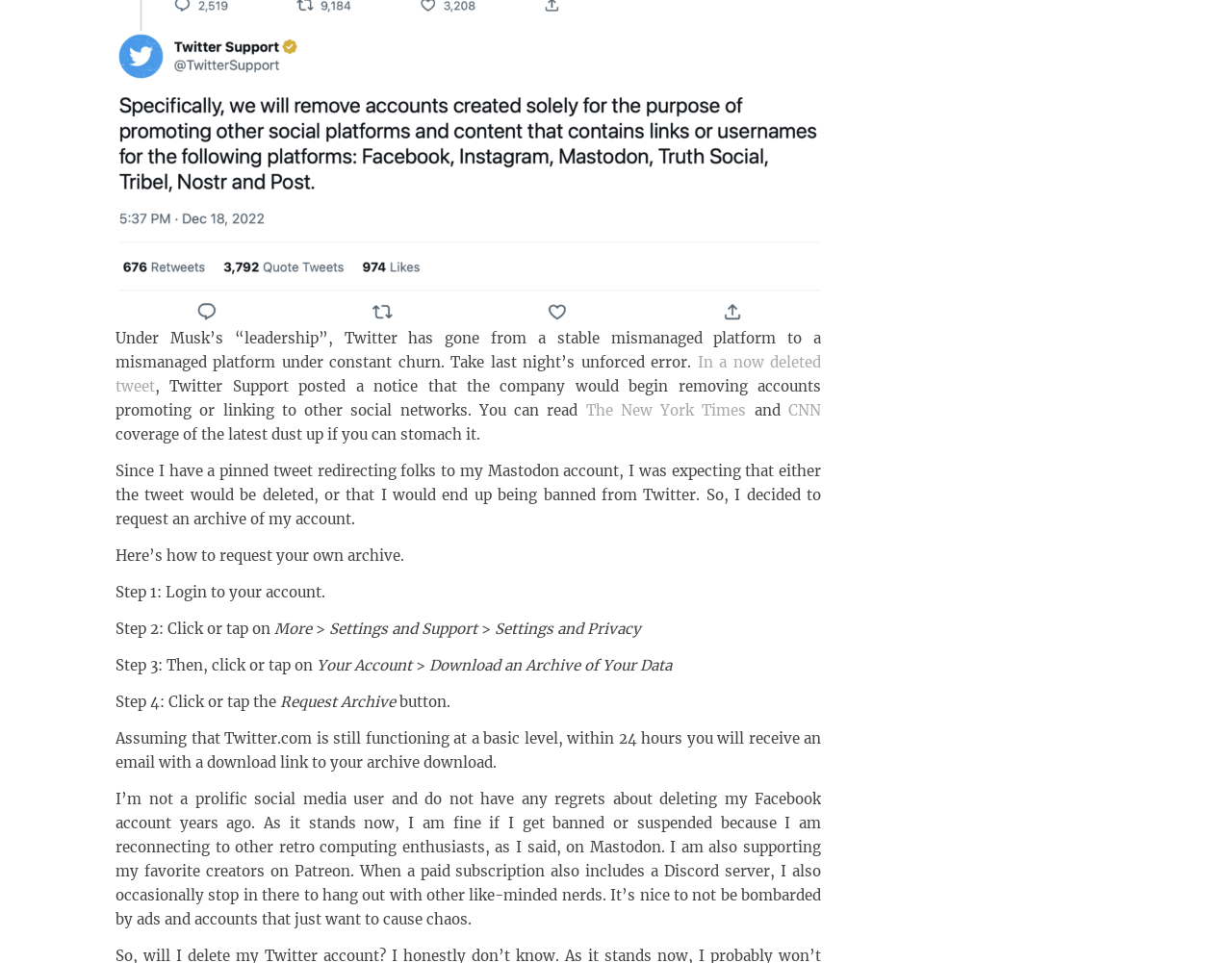Locate the bounding box for the described UI element: "CNN". Ensure the coordinates are four float numbers between 0 and 1, formatted as [left, top, right, bottom].

[0.64, 0.416, 0.666, 0.435]